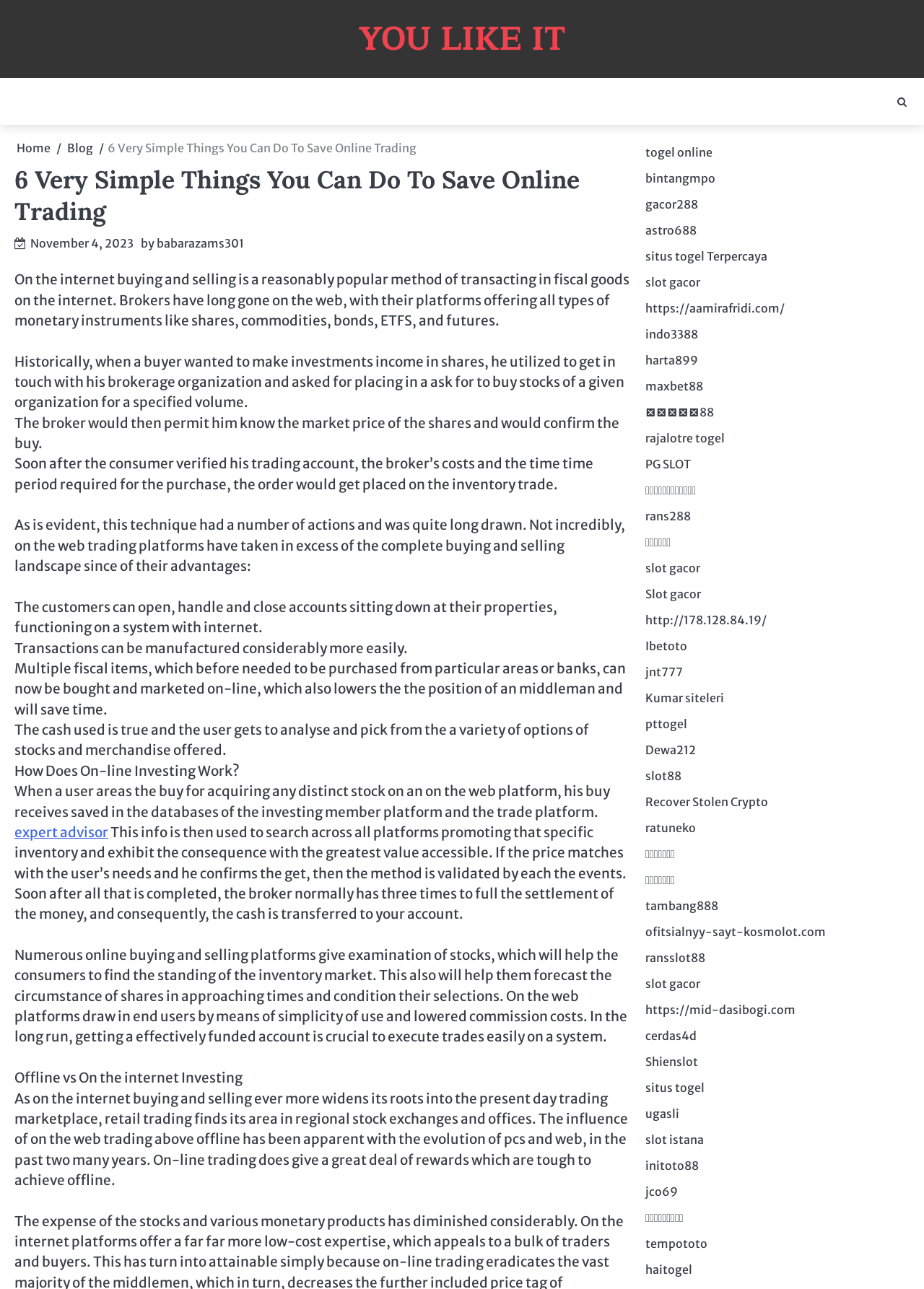Please locate the bounding box coordinates of the element that needs to be clicked to achieve the following instruction: "Click on the 'YOU LIKE IT' link". The coordinates should be four float numbers between 0 and 1, i.e., [left, top, right, bottom].

[0.388, 0.01, 0.612, 0.051]